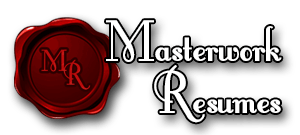Based on the image, give a detailed response to the question: What is the focus of Masterwork Resumes?

The name 'Masterwork Resumes' is artistically rendered in a sophisticated font, emphasizing the company's focus on providing high-quality resume writing services to help individuals secure impactful letters of recommendation and enhance their job application materials.